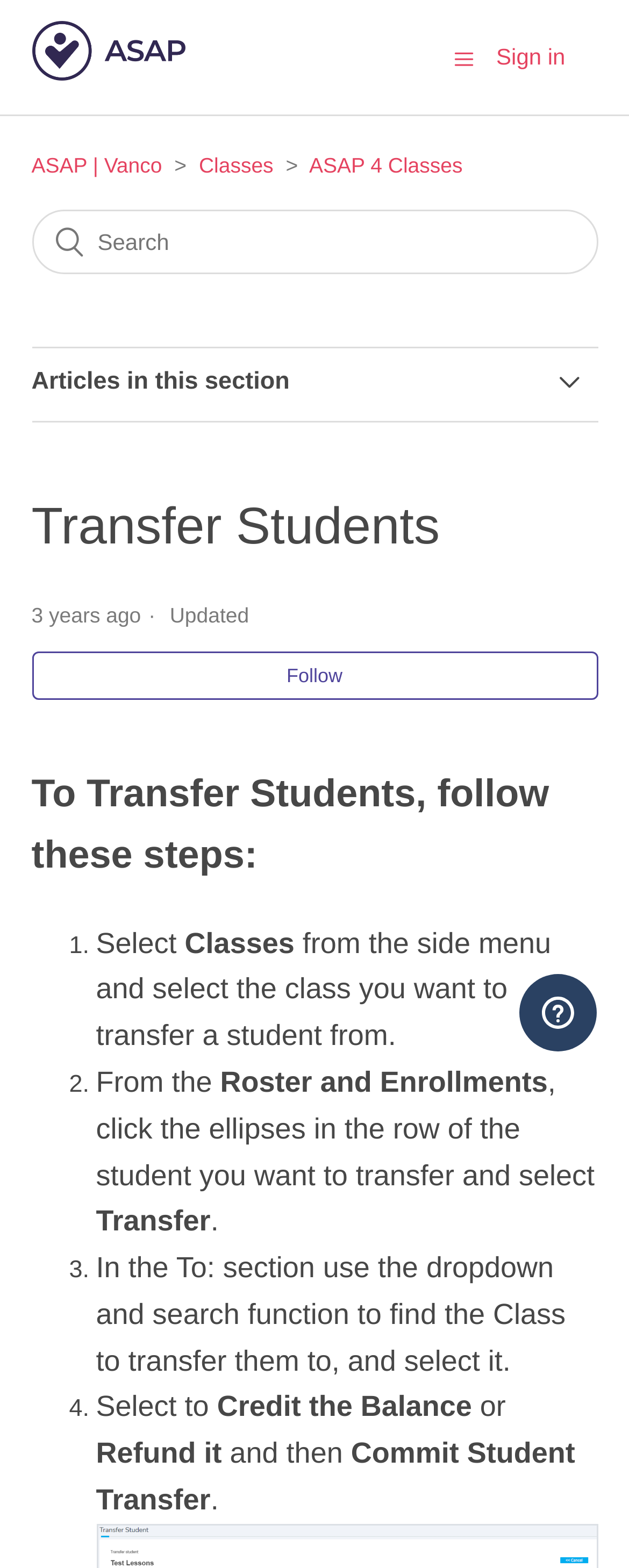Provide the bounding box coordinates of the HTML element described by the text: "Creating Classes".

[0.05, 0.324, 0.95, 0.368]